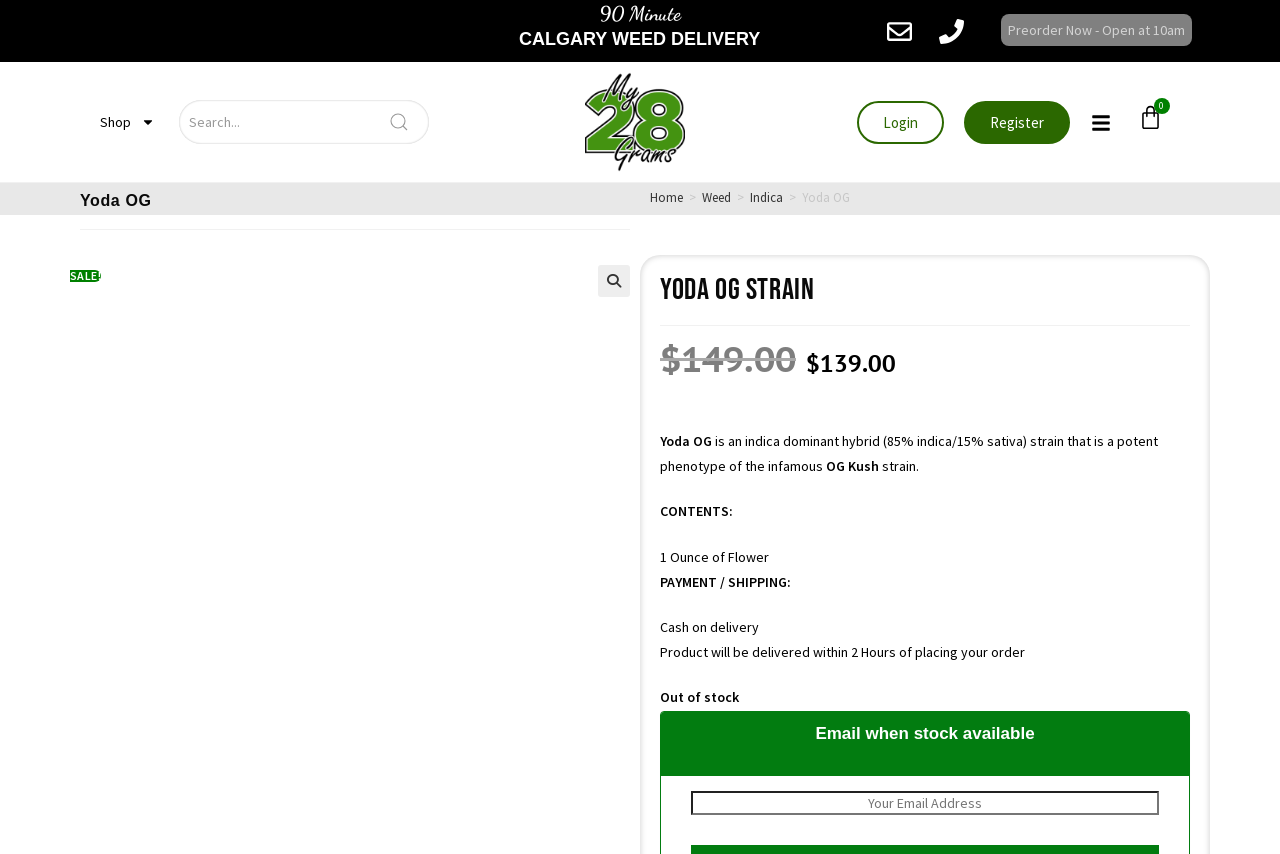Using the information shown in the image, answer the question with as much detail as possible: Is the product currently in stock?

I determined this by seeing the text 'Out of stock' on the webpage, which indicates that the product is not currently available.